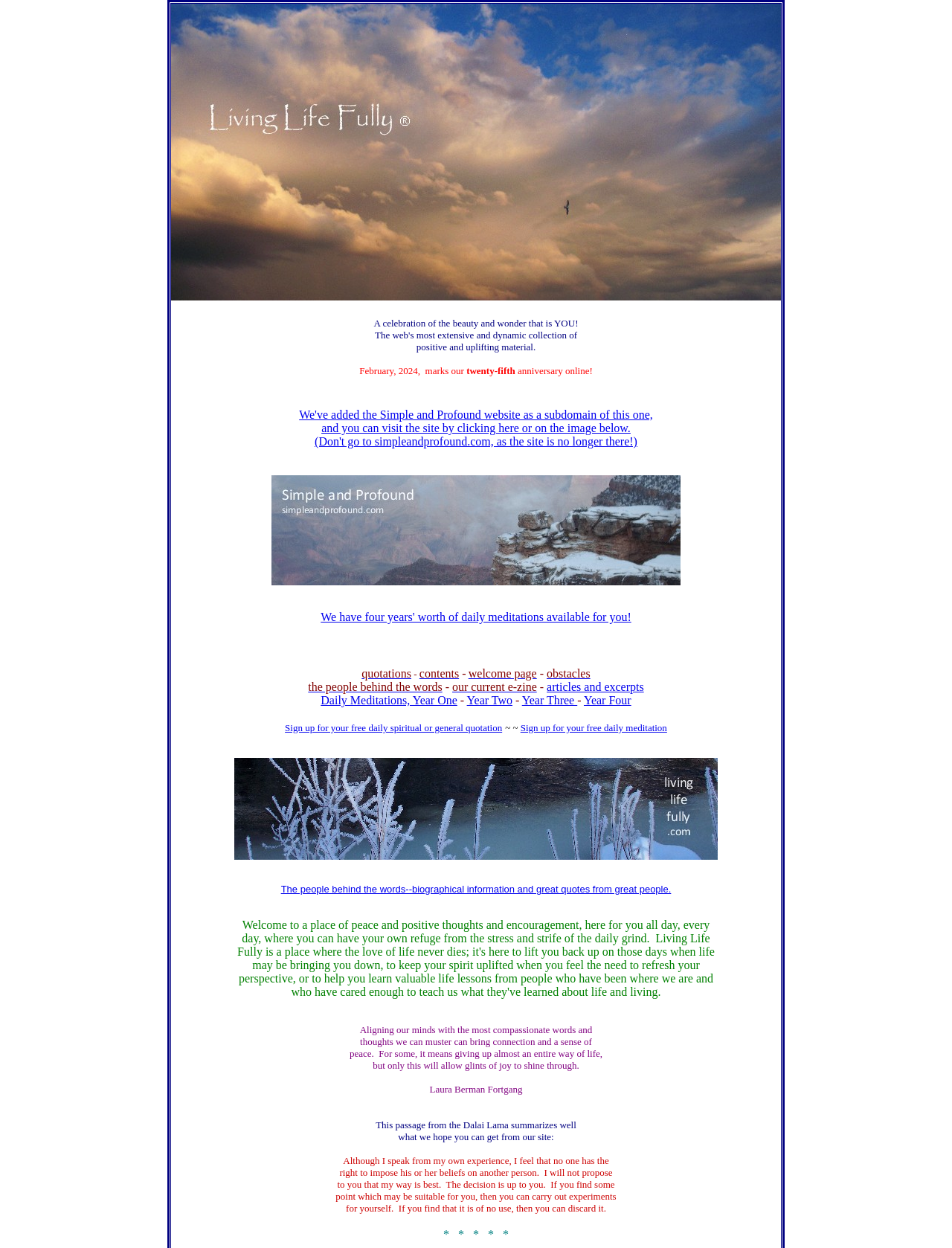Locate the bounding box coordinates of the clickable area to execute the instruction: "Visit the 'Simple and Profound' website". Provide the coordinates as four float numbers between 0 and 1, represented as [left, top, right, bottom].

[0.314, 0.327, 0.686, 0.359]